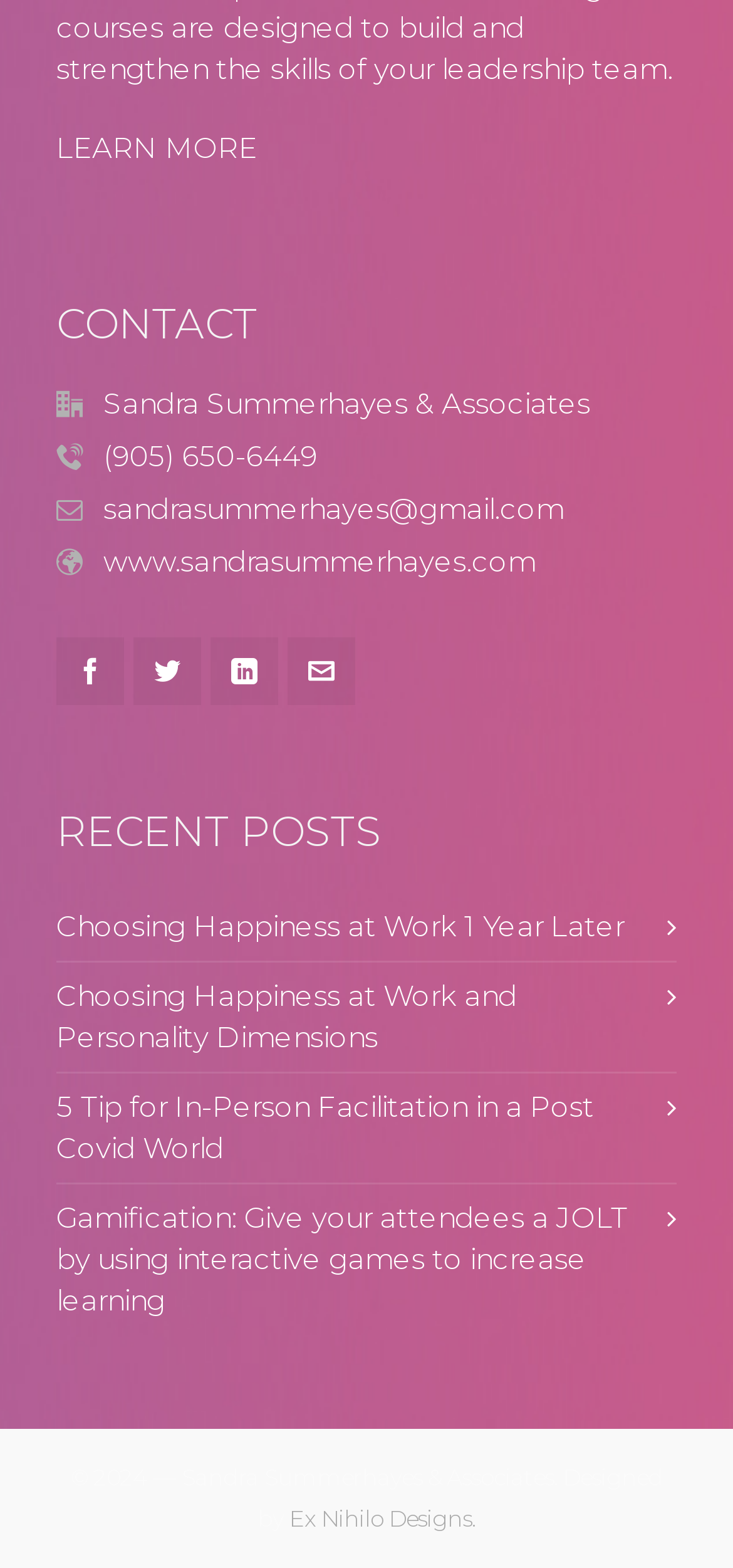Carefully examine the image and provide an in-depth answer to the question: How many social media links are there?

There are four social media links located at [0.077, 0.407, 0.169, 0.45], [0.182, 0.407, 0.274, 0.45], [0.287, 0.407, 0.379, 0.45], and [0.392, 0.407, 0.485, 0.45] which are represented by icons.